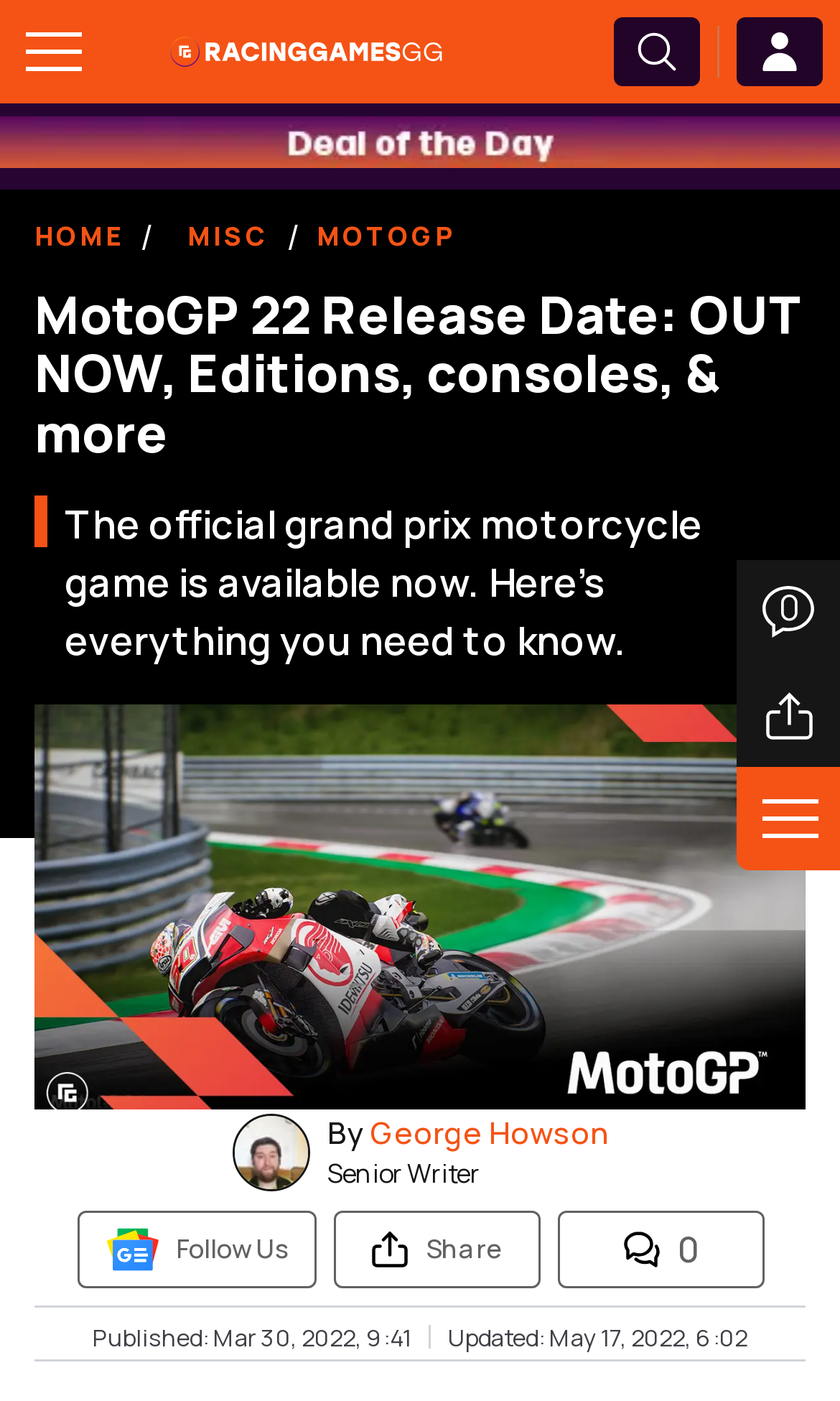Give a one-word or short phrase answer to the question: 
What is the role of George Howson?

Senior Writer